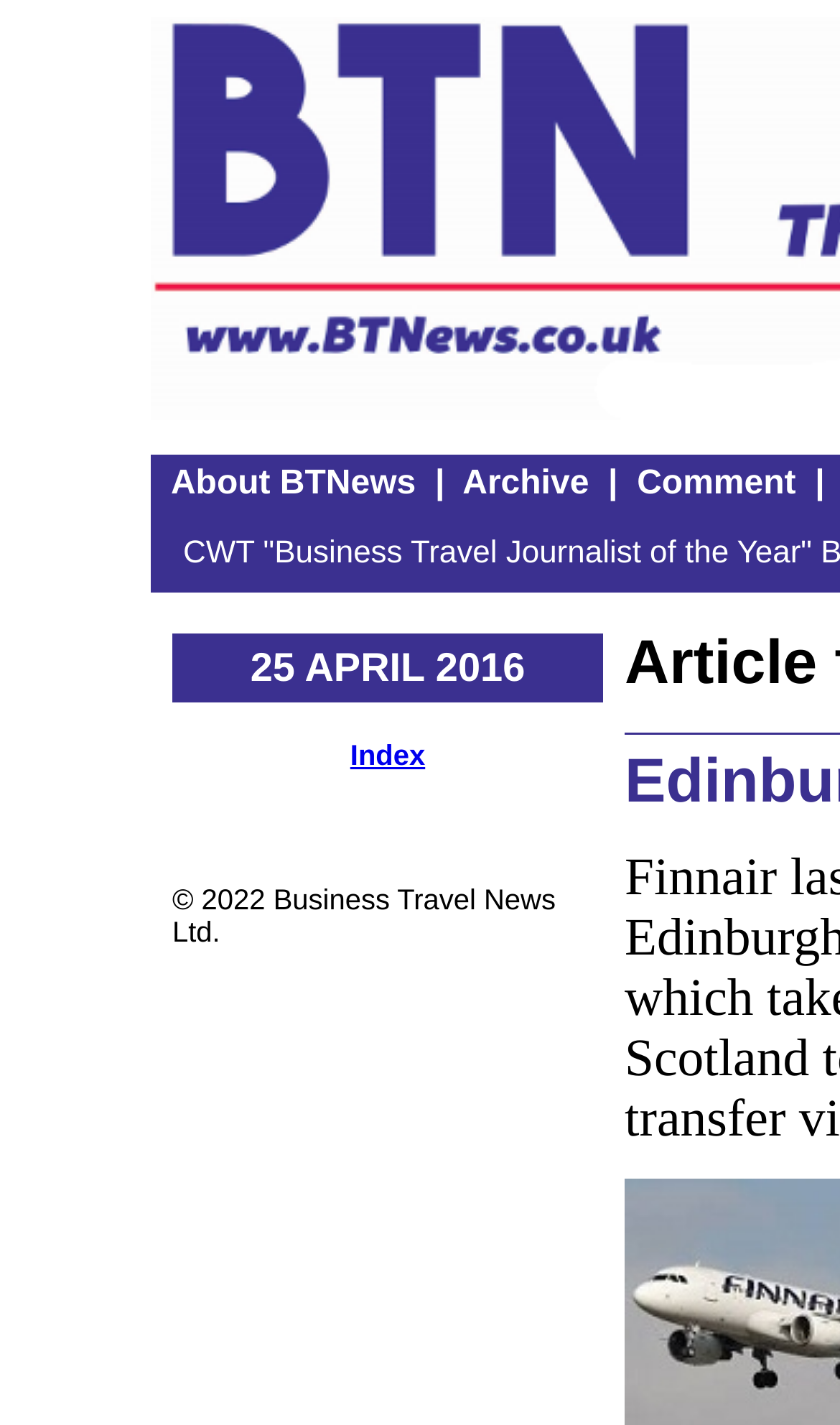Determine the bounding box coordinates (top-left x, top-left y, bottom-right x, bottom-right y) of the UI element described in the following text: About BTNews

[0.203, 0.327, 0.495, 0.352]